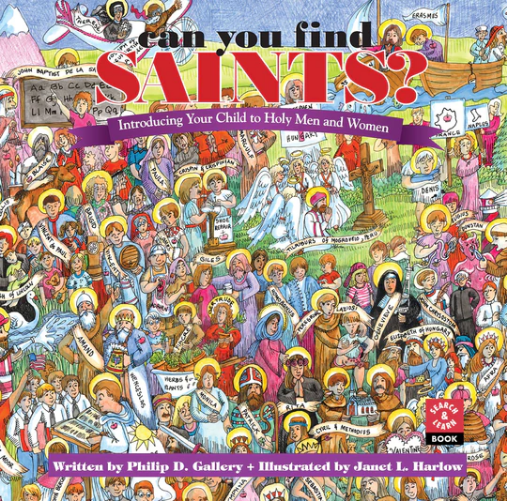Provide an extensive narrative of what is shown in the image.

The image features the cover of the children's book titled "Can You Find Saints?" This colorful and engaging illustration invites young readers to explore the lives of holy men and women through vibrant, kid-friendly artwork. The title is prominently displayed at the top in bold, playful letters, while the subtitle, "Introducing Your Child to Holy Men and Women," emphasizes the book's educational purpose. 

The intricate cover is enriched with various representations of saints, each adorned with their distinctive symbols and surrounded by angels and other holy figures. The artwork, created by Janet L. Harlow, is designed to captivate children's attention and encourage them to learn about these important figures in a fun, interactive way. 

Written by Philip D. Gallery, the book aims to make learning about saints an adventure for children, similarly to its predecessor, "Can You Find Jesus?" The overall design is not only visually appealing but also serves to create a sense of curiosity and engagement for young readers, making it an excellent educational resource.